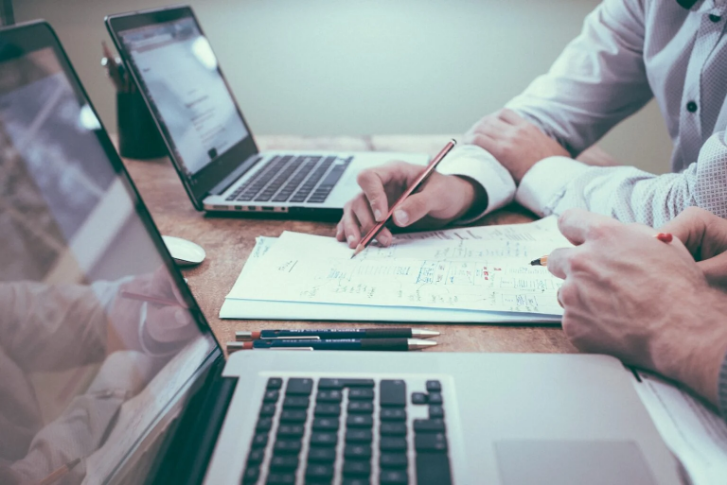What is the purpose of the laptops on the table?
Identify the answer in the screenshot and reply with a single word or phrase.

Displaying relevant information